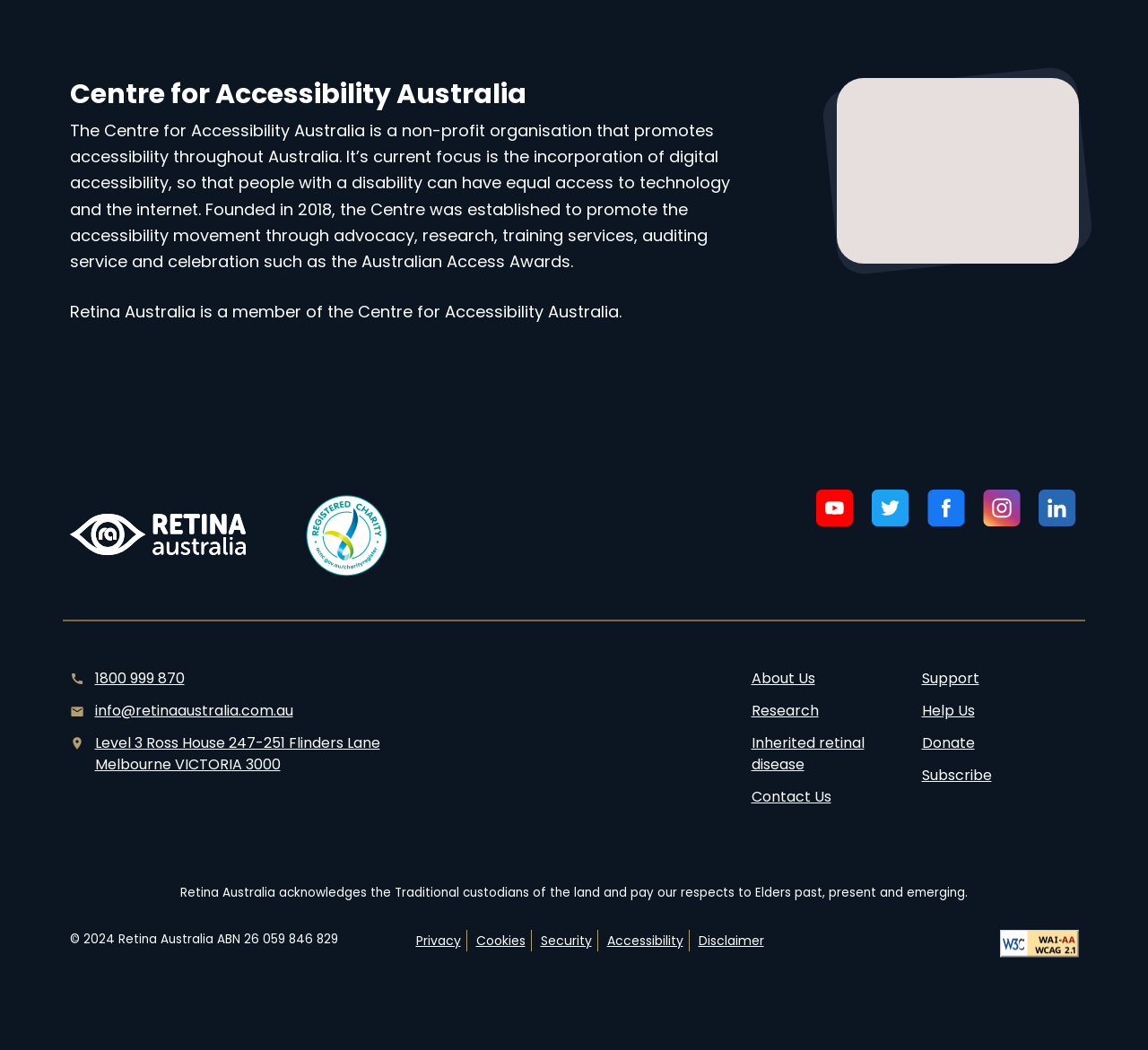Show the bounding box coordinates for the HTML element as described: "About Us".

[0.654, 0.636, 0.791, 0.656]